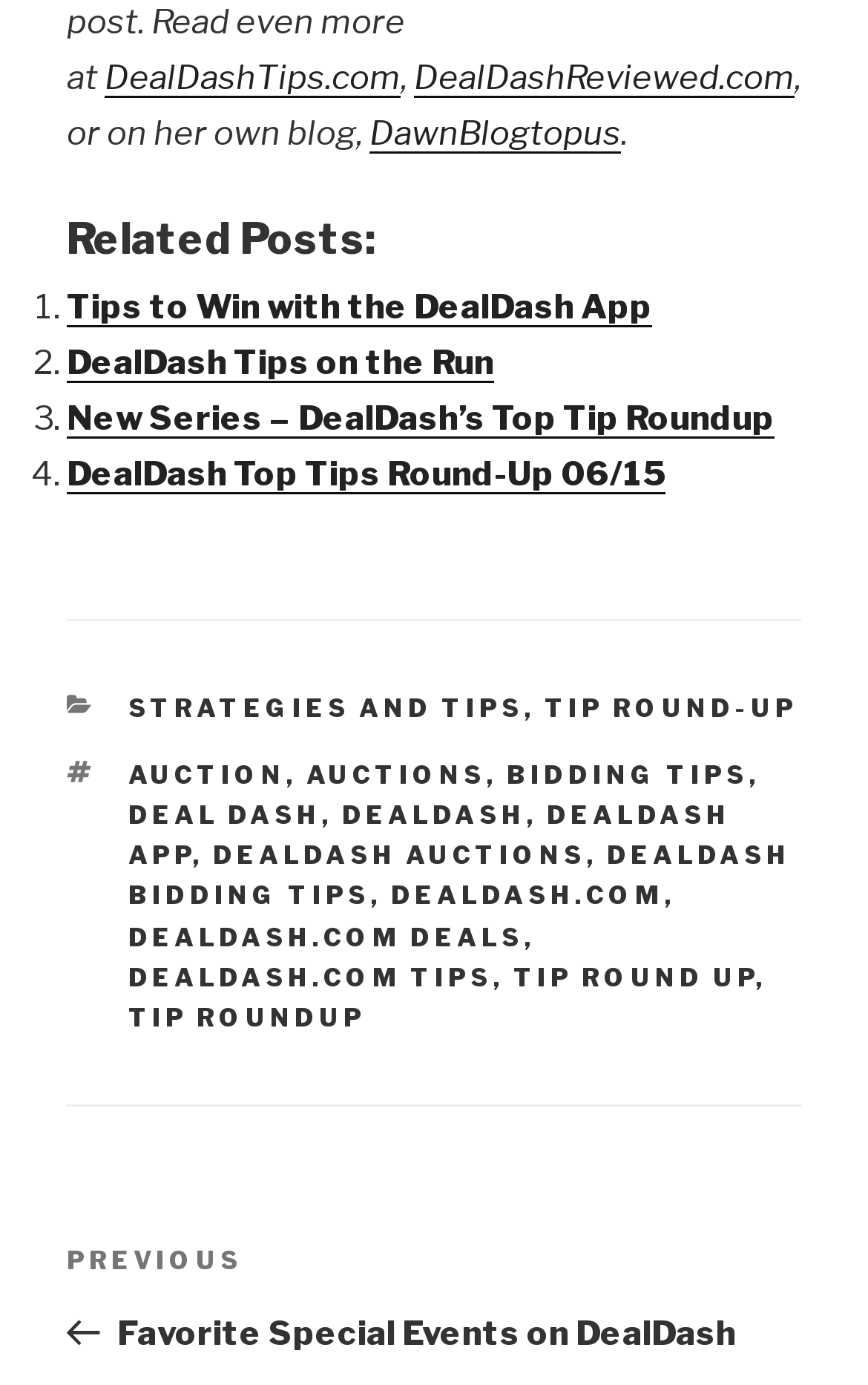Answer the question with a single word or phrase: 
What categories are listed in the footer?

CATEGORIES and TAGS